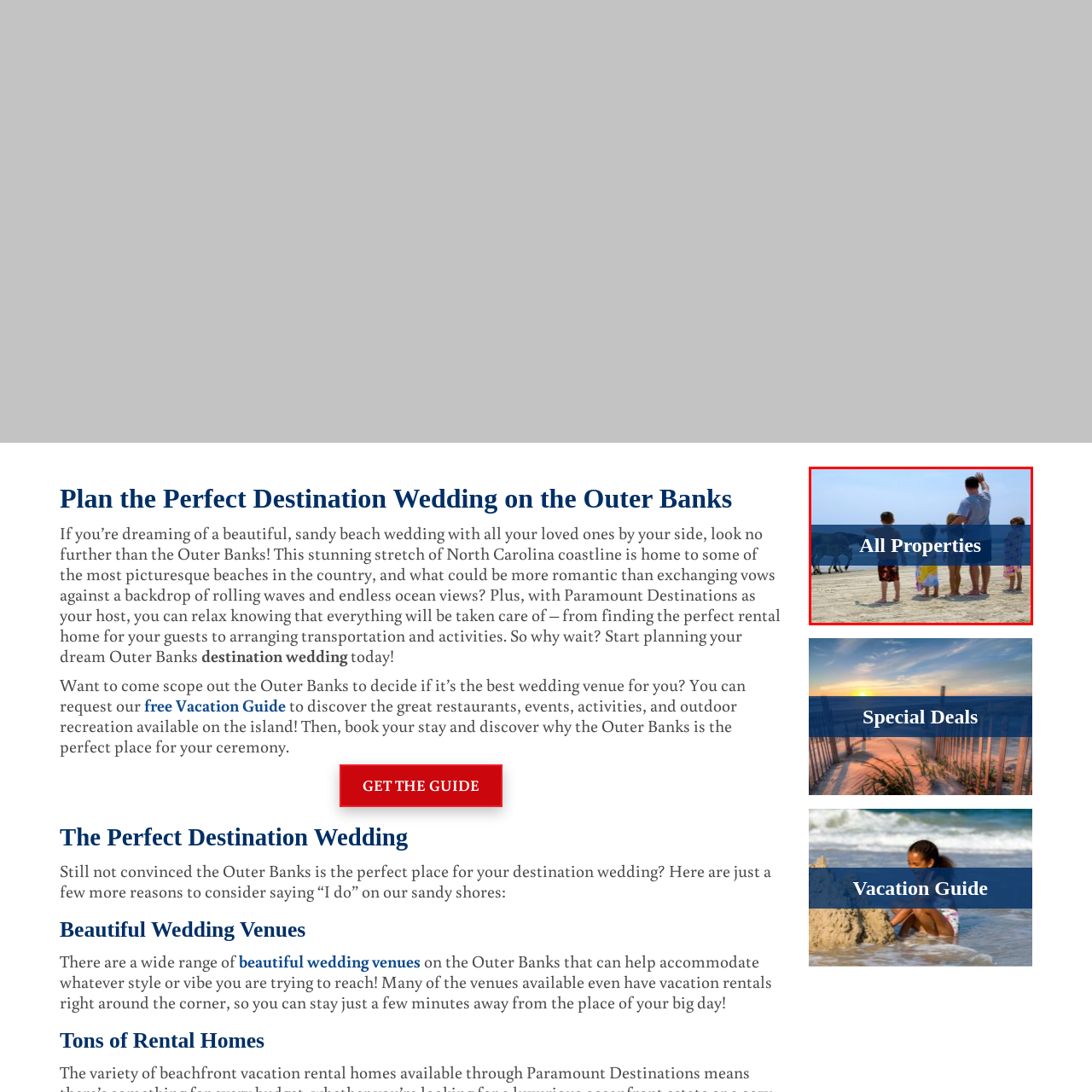Look at the image highlighted by the red boundary and answer the question with a succinct word or phrase:
What is the purpose of the overlay text?

To focus on available accommodations